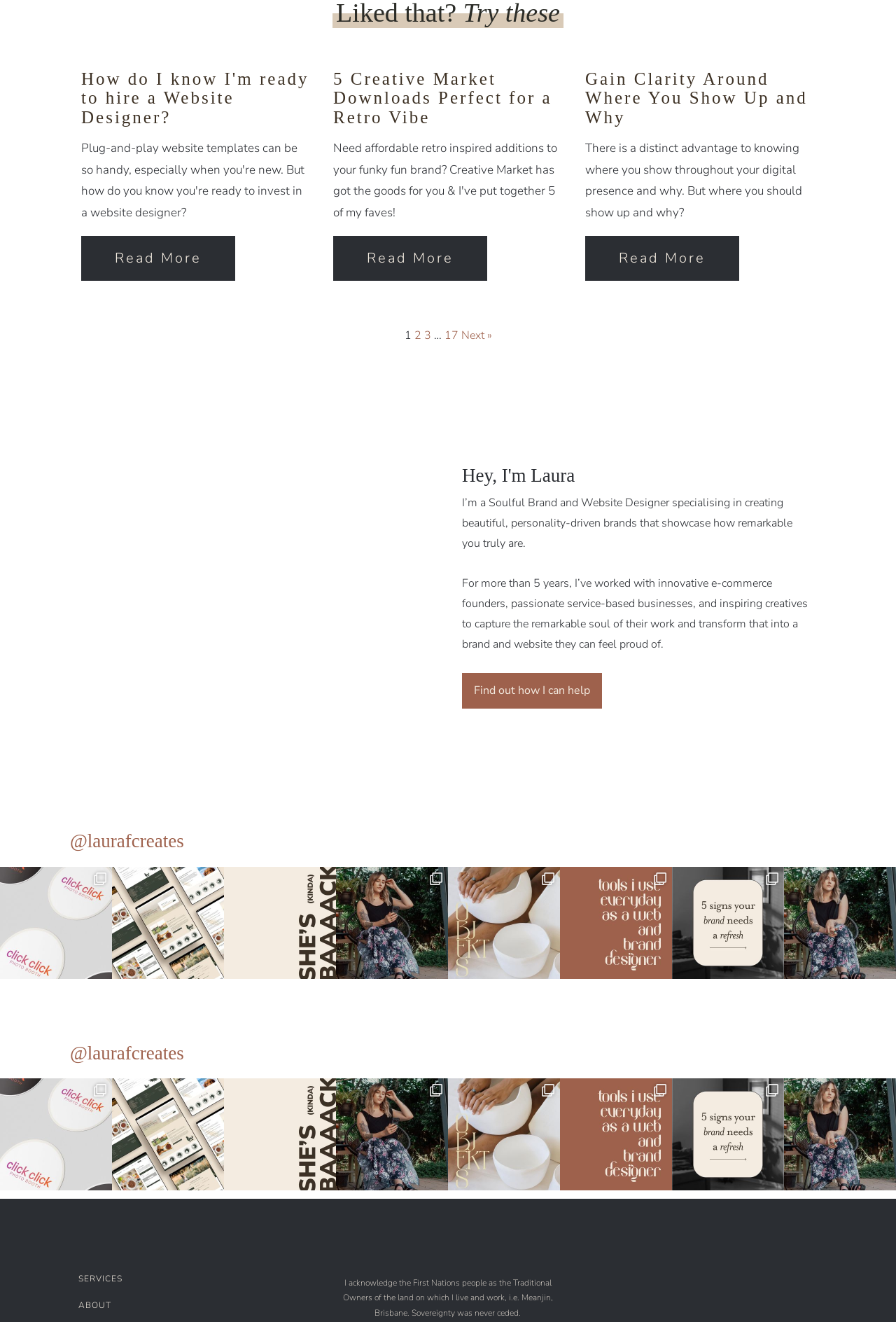Locate the bounding box coordinates of the element to click to perform the following action: 'Click 'How do I know I'm ready to hire a Website Designer?''. The coordinates should be given as four float values between 0 and 1, in the form of [left, top, right, bottom].

[0.091, 0.052, 0.347, 0.096]